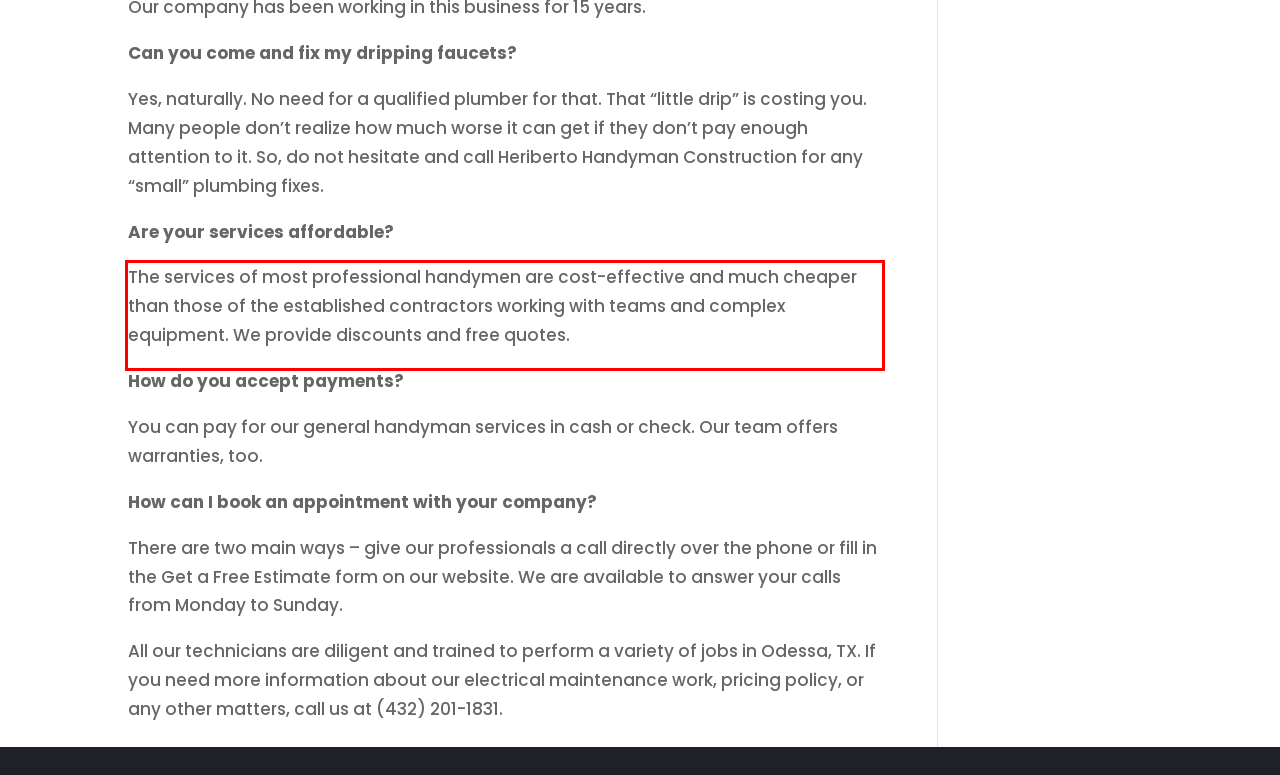Please analyze the screenshot of a webpage and extract the text content within the red bounding box using OCR.

The services of most professional handymen are cost-effective and much cheaper than those of the established contractors working with teams and complex equipment. We provide discounts and free quotes.